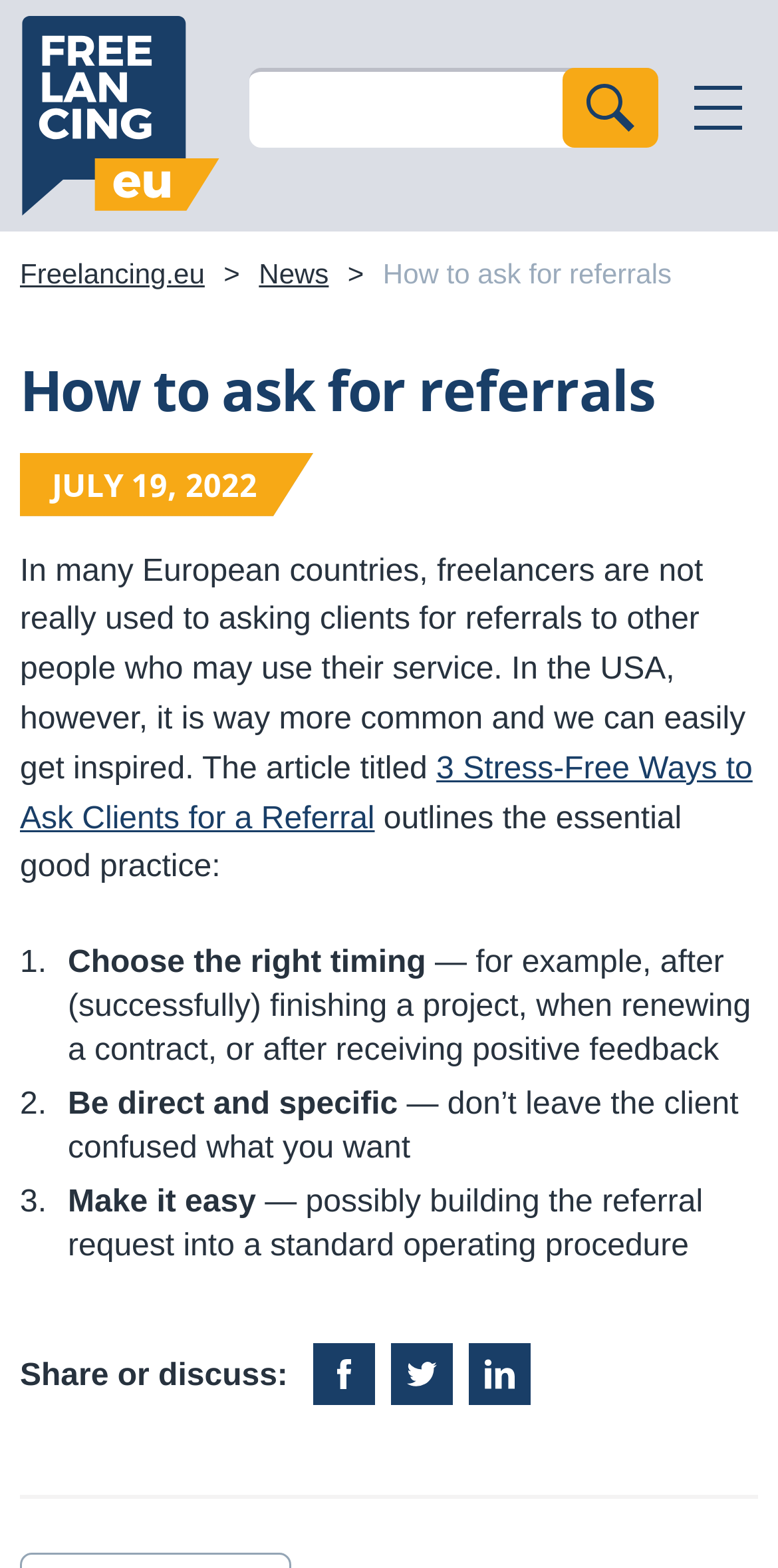Please identify the bounding box coordinates of the clickable area that will fulfill the following instruction: "Search for freelancers". The coordinates should be in the format of four float numbers between 0 and 1, i.e., [left, top, right, bottom].

[0.723, 0.043, 0.846, 0.094]